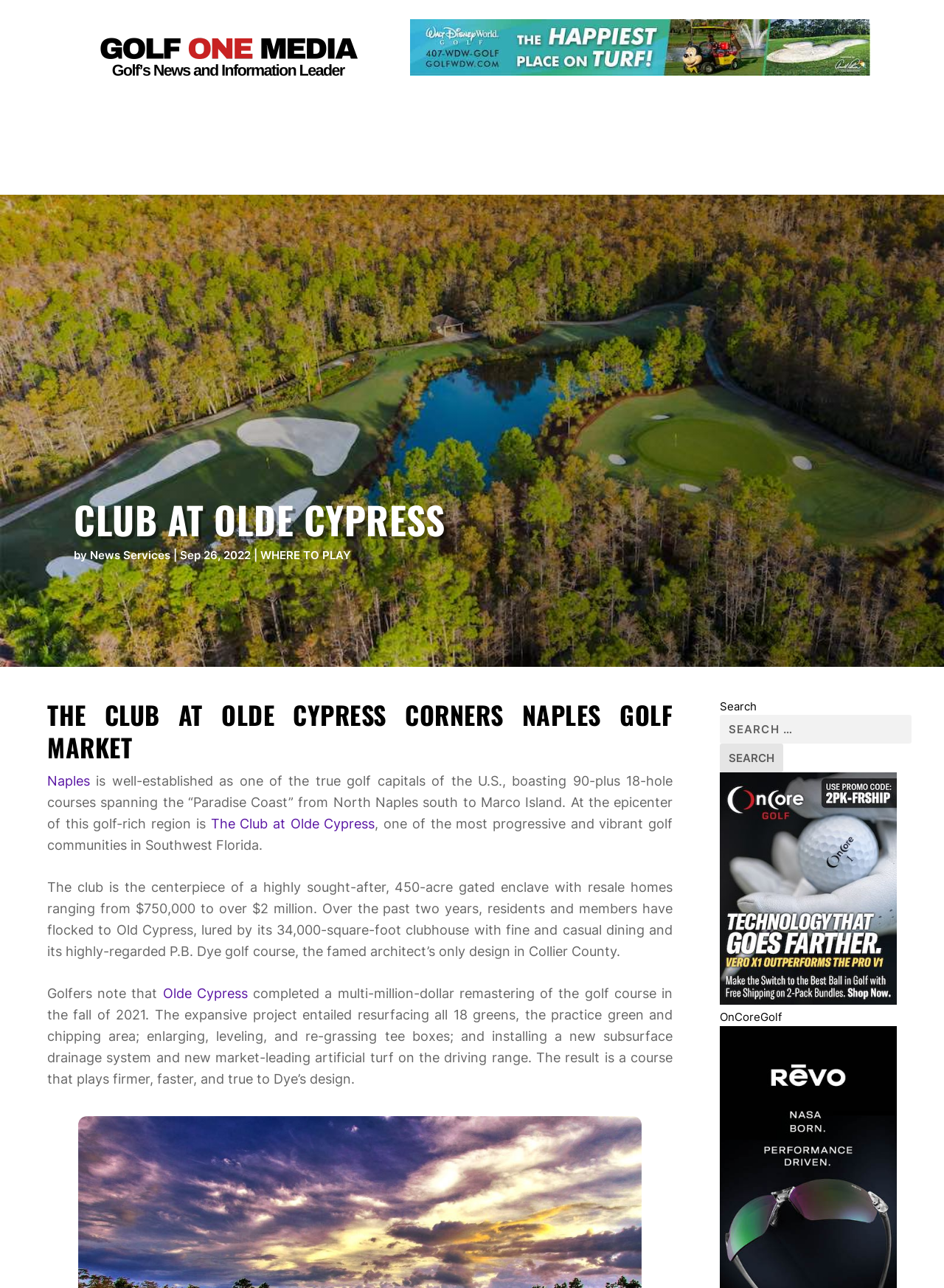Describe all the significant parts and information present on the webpage.

The webpage is about The Club at Olde Cypress, a golf community in Southwest Florida. At the top left, there is a logo of "GOLF ONE MEDIA" with a link to it. Next to it, there is a banner advertisement "WDW_Golf_728" with an image. Below these elements, there is a navigation menu with links to "PRO NEWS", "WHERE TO PLAY", "BUSINESS", "PRO SHOP", "LIFESTYLE", "NEWS", "ARCHIVES", and "ABOUT US 3". 

On the left side, there is a heading "CLUB AT OLDE CYPRESS" followed by a text "by News Services" and a date "Sep 26, 2022". Below this, there is a link to "WHERE TO PLAY". 

The main content of the webpage is divided into two sections. The first section has a heading "THE CLUB AT OLDE CYPRESS CORNERS NAPLES GOLF MARKET" and describes Naples as a golf capital with over 90 courses. It also mentions The Club at Olde Cypress as a progressive and vibrant golf community in Southwest Florida. 

The second section provides more details about the club, including its 34,000-square-foot clubhouse, fine and casual dining, and its highly-regarded P.B. Dye golf course. It also mentions that the golf course underwent a multi-million-dollar remastering project in 2021. 

On the right side, there is a search bar with a button and a figure with an image of "OnCoreGolf" and a caption. At the top right, there is a button with a "U" icon.